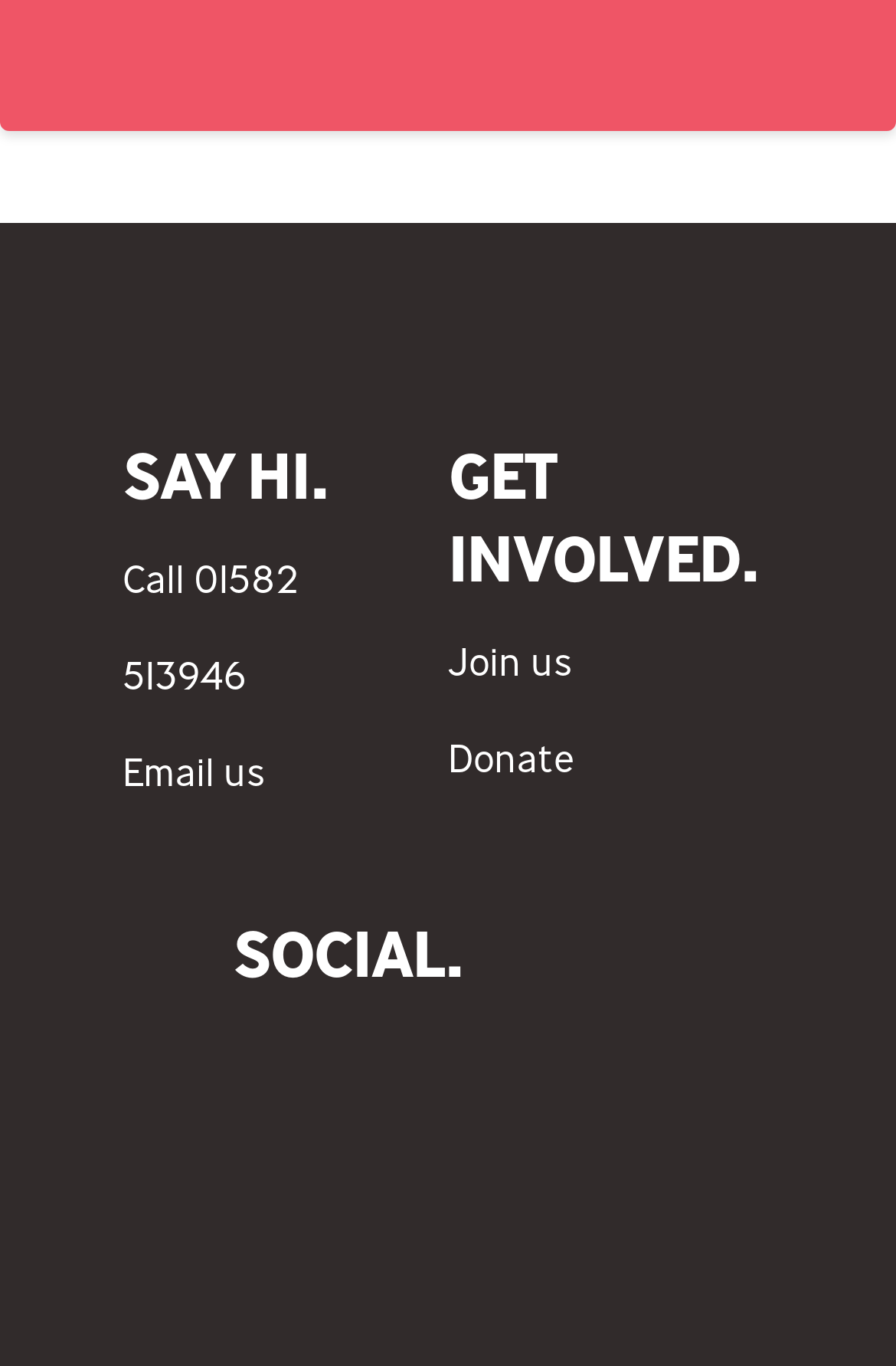Find the bounding box coordinates of the UI element according to this description: "Donate".

[0.5, 0.537, 0.641, 0.574]